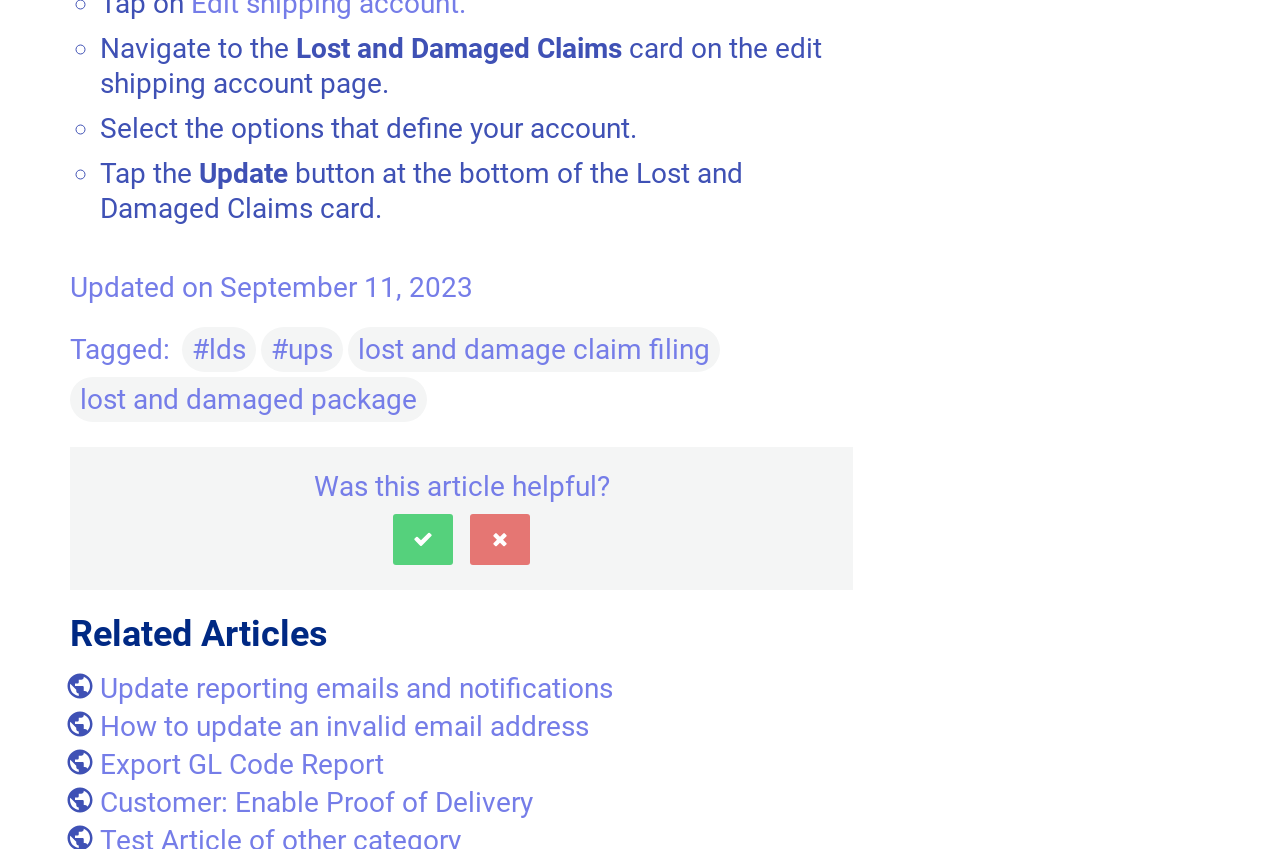Find the bounding box coordinates for the element that must be clicked to complete the instruction: "Click on the 'Lost and Damaged Claims' link". The coordinates should be four float numbers between 0 and 1, indicated as [left, top, right, bottom].

[0.231, 0.037, 0.491, 0.076]